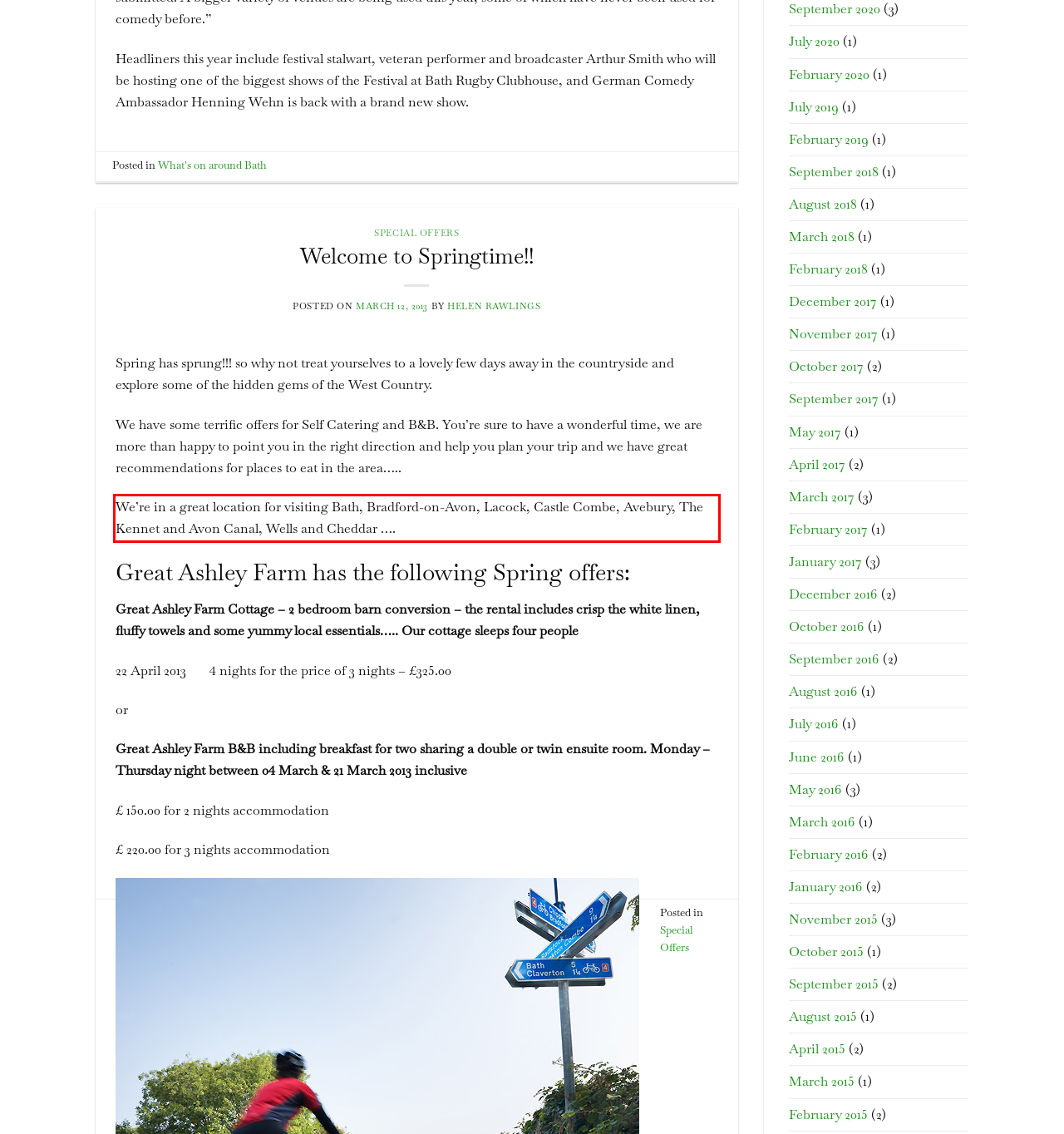You are given a webpage screenshot with a red bounding box around a UI element. Extract and generate the text inside this red bounding box.

We’re in a great location for visiting Bath, Bradford-on-Avon, Lacock, Castle Combe, Avebury, The Kennet and Avon Canal, Wells and Cheddar ….